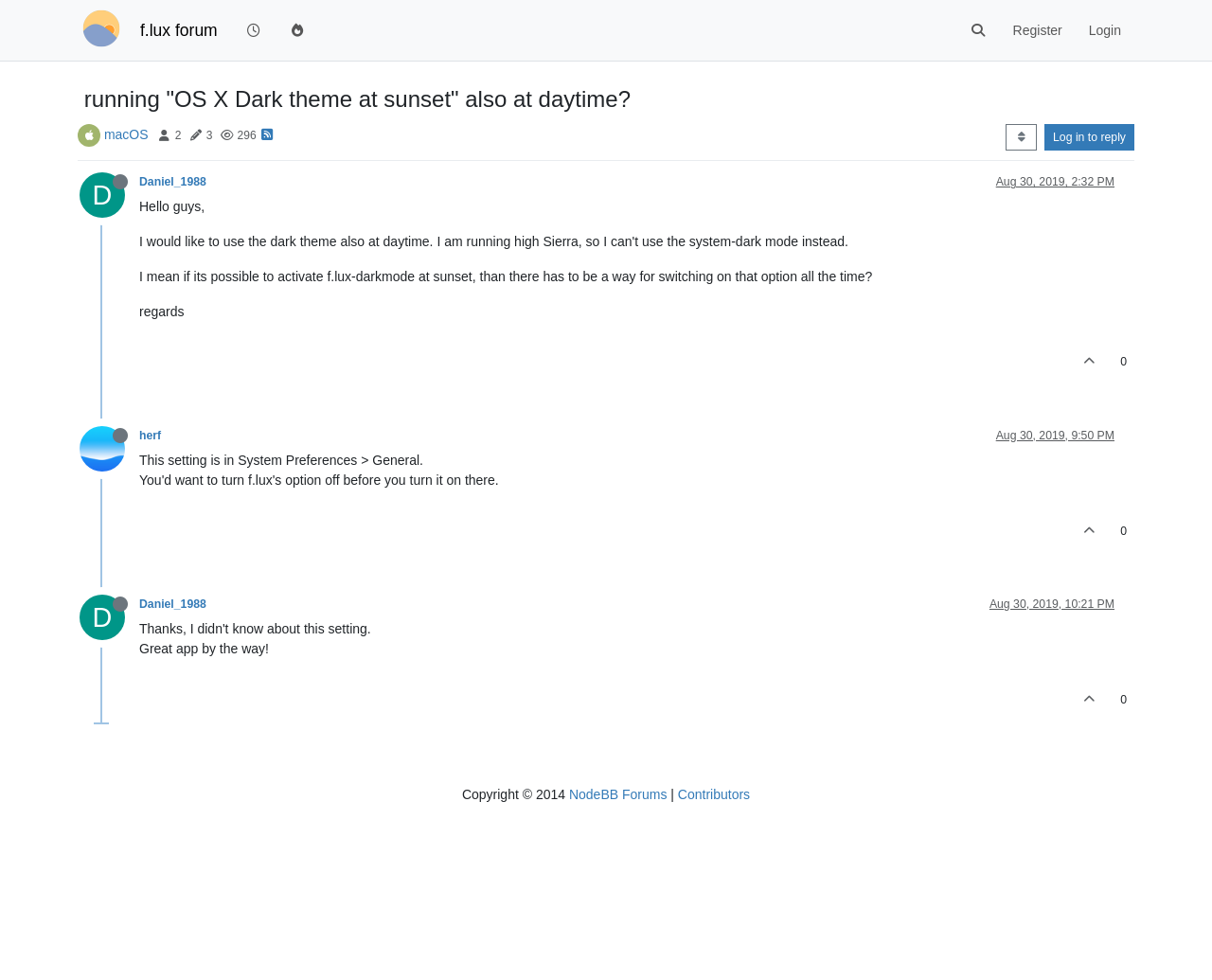For the given element description Previous, determine the bounding box coordinates of the UI element. The coordinates should follow the format (top-left x, top-left y, bottom-right x, bottom-right y) and be within the range of 0 to 1.

None